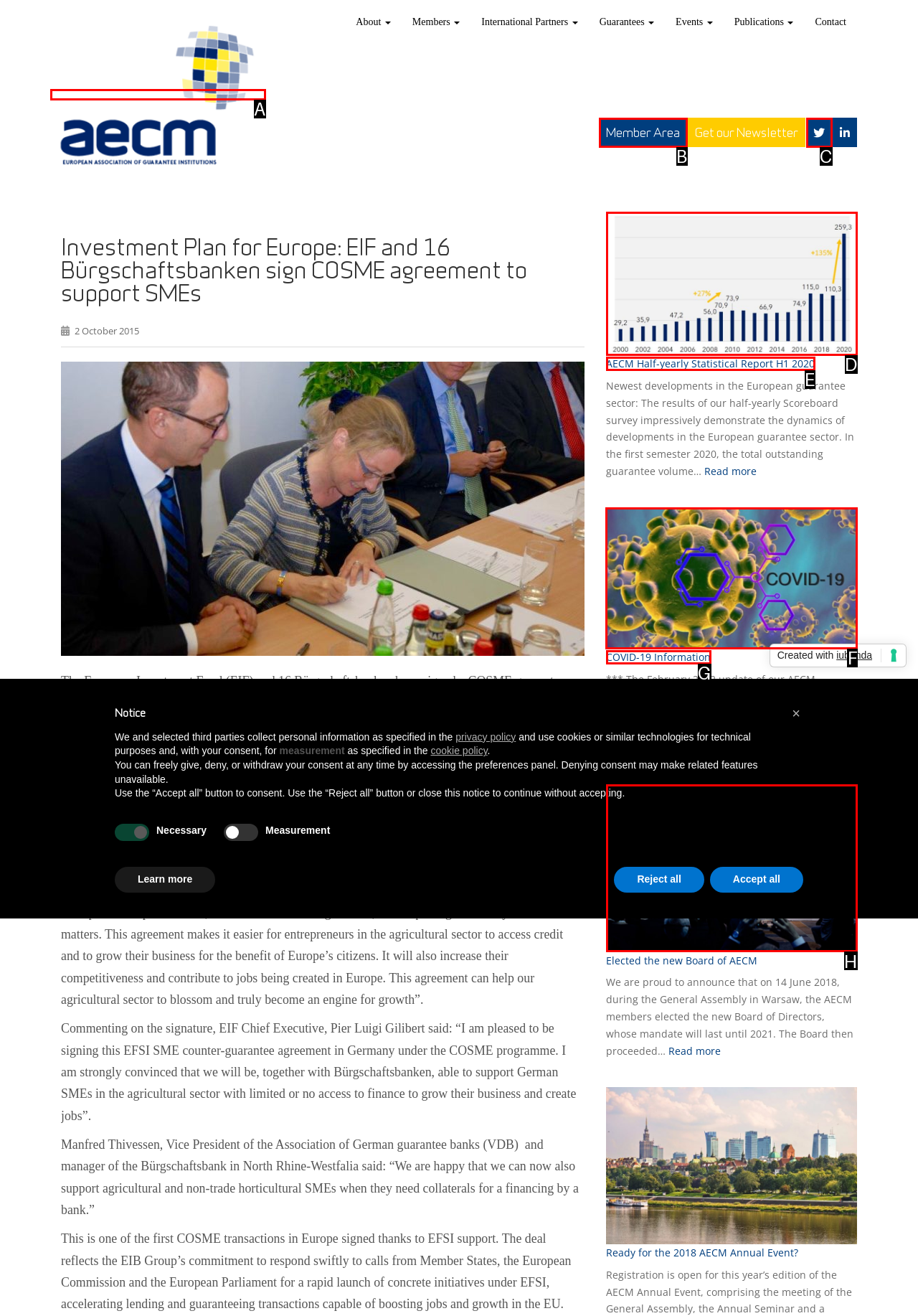Choose the letter of the UI element necessary for this task: View COVID-19 Information
Answer with the correct letter.

F